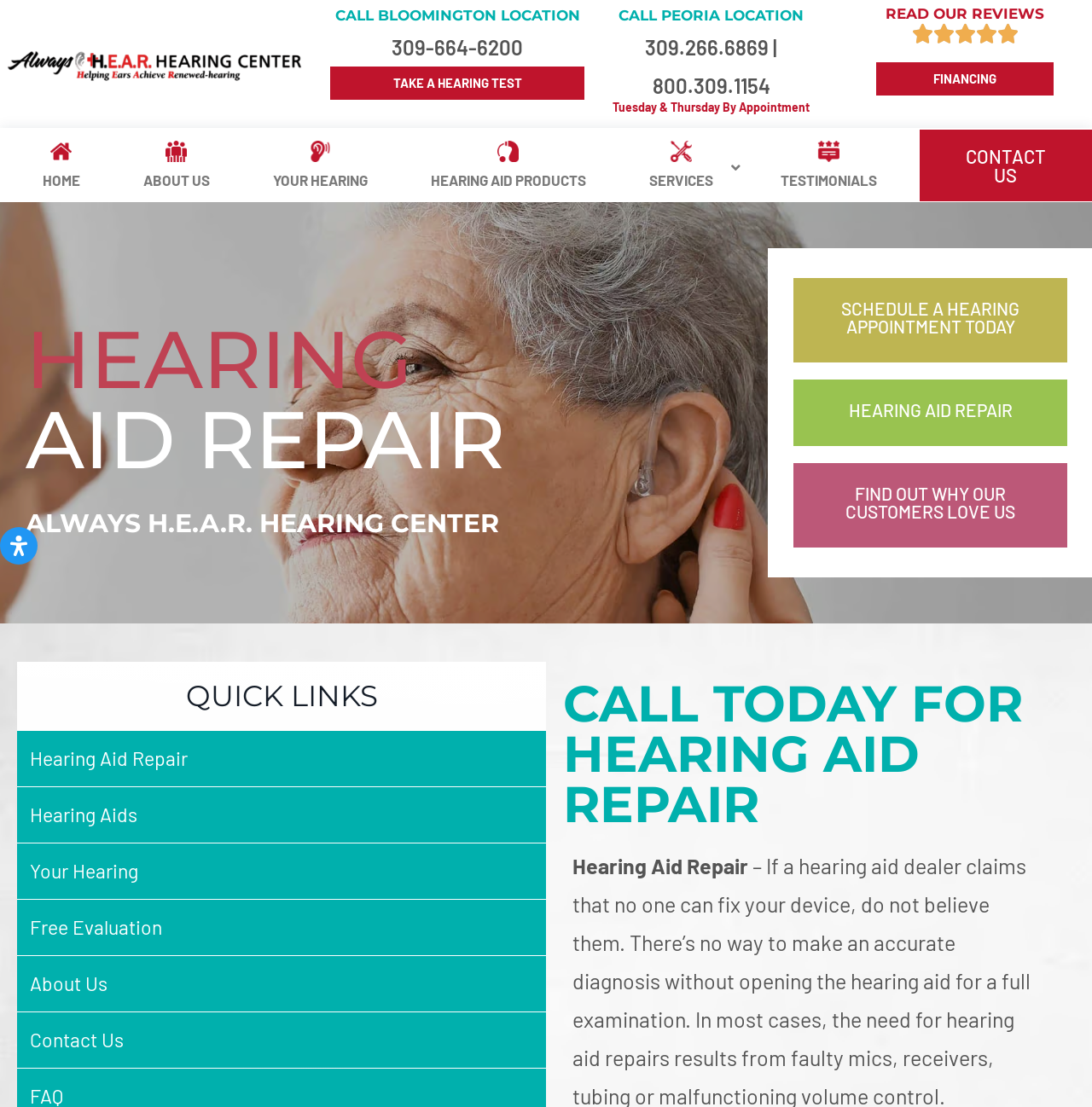Show me the bounding box coordinates of the clickable region to achieve the task as per the instruction: "Schedule a hearing appointment today".

[0.727, 0.252, 0.977, 0.328]